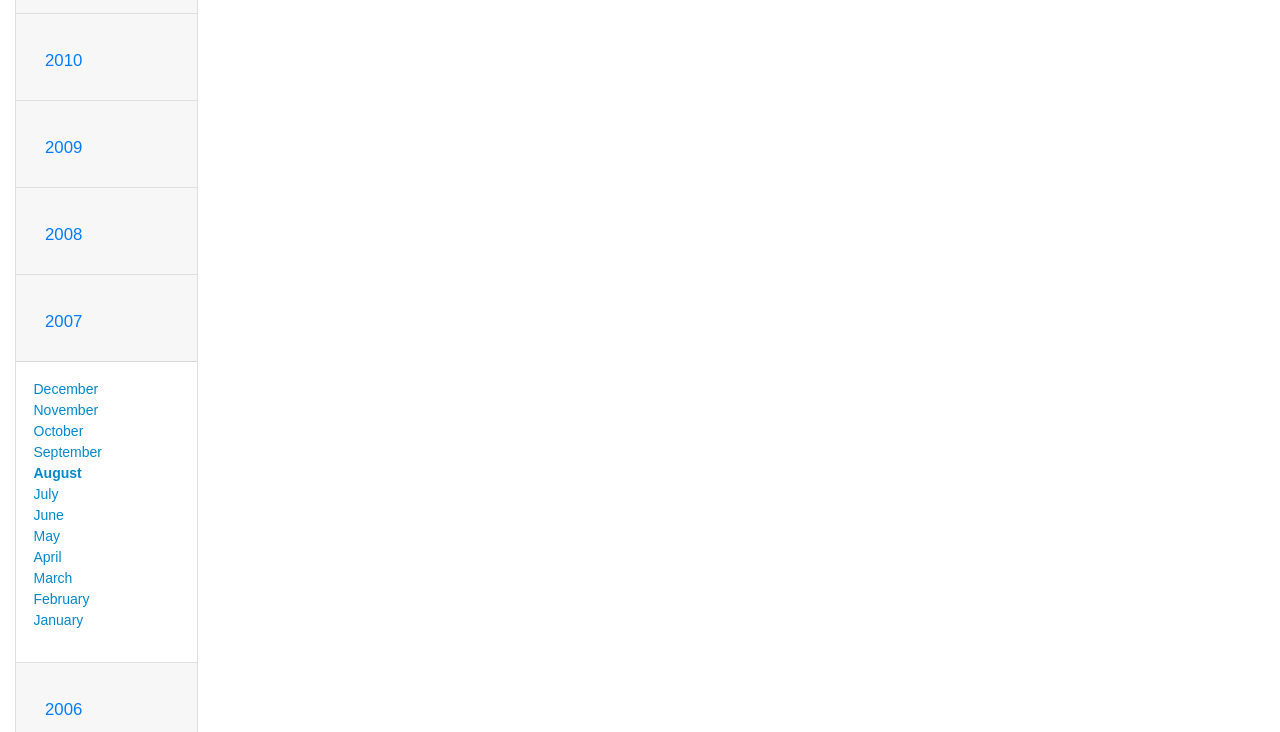What is the month listed above 2007?
Answer with a single word or short phrase according to what you see in the image.

September